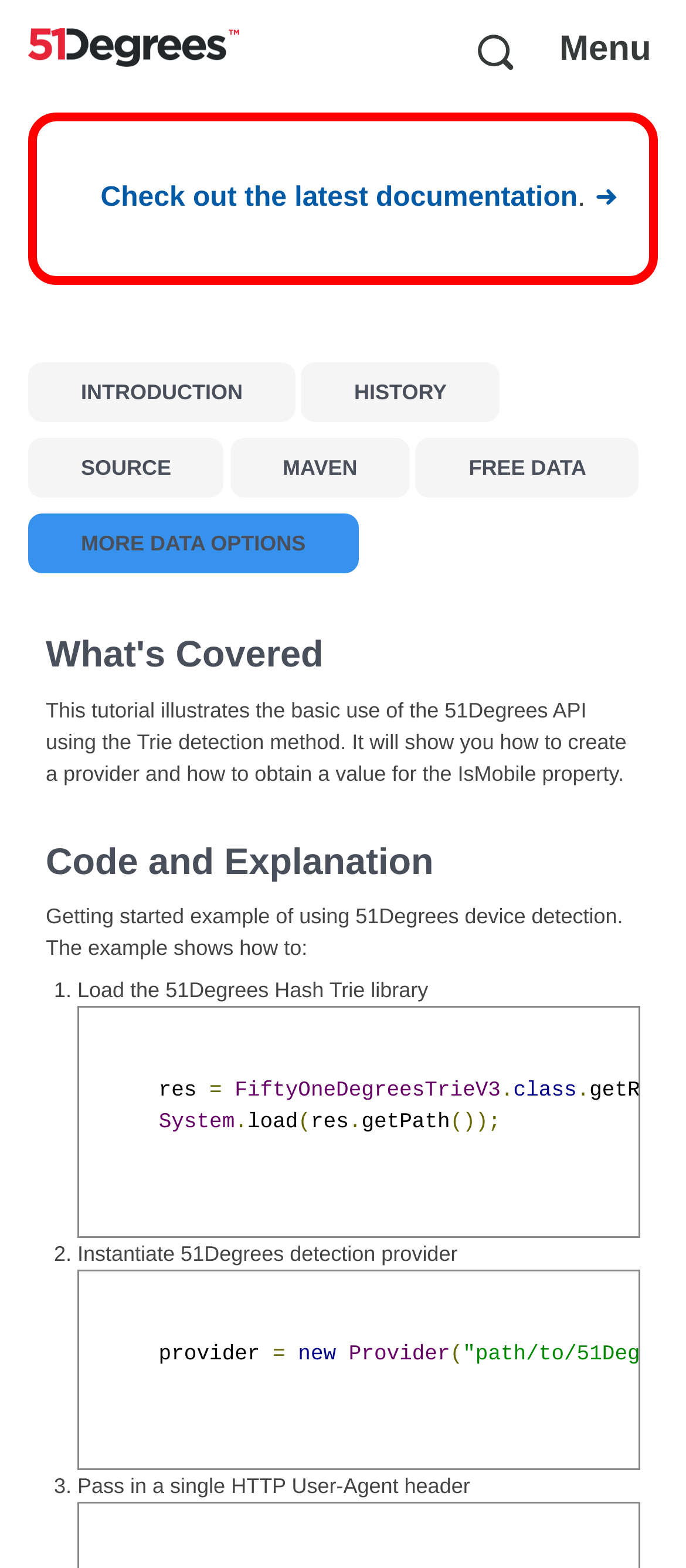What is the name of the logo on the top left?
Based on the screenshot, respond with a single word or phrase.

51Degrees logo